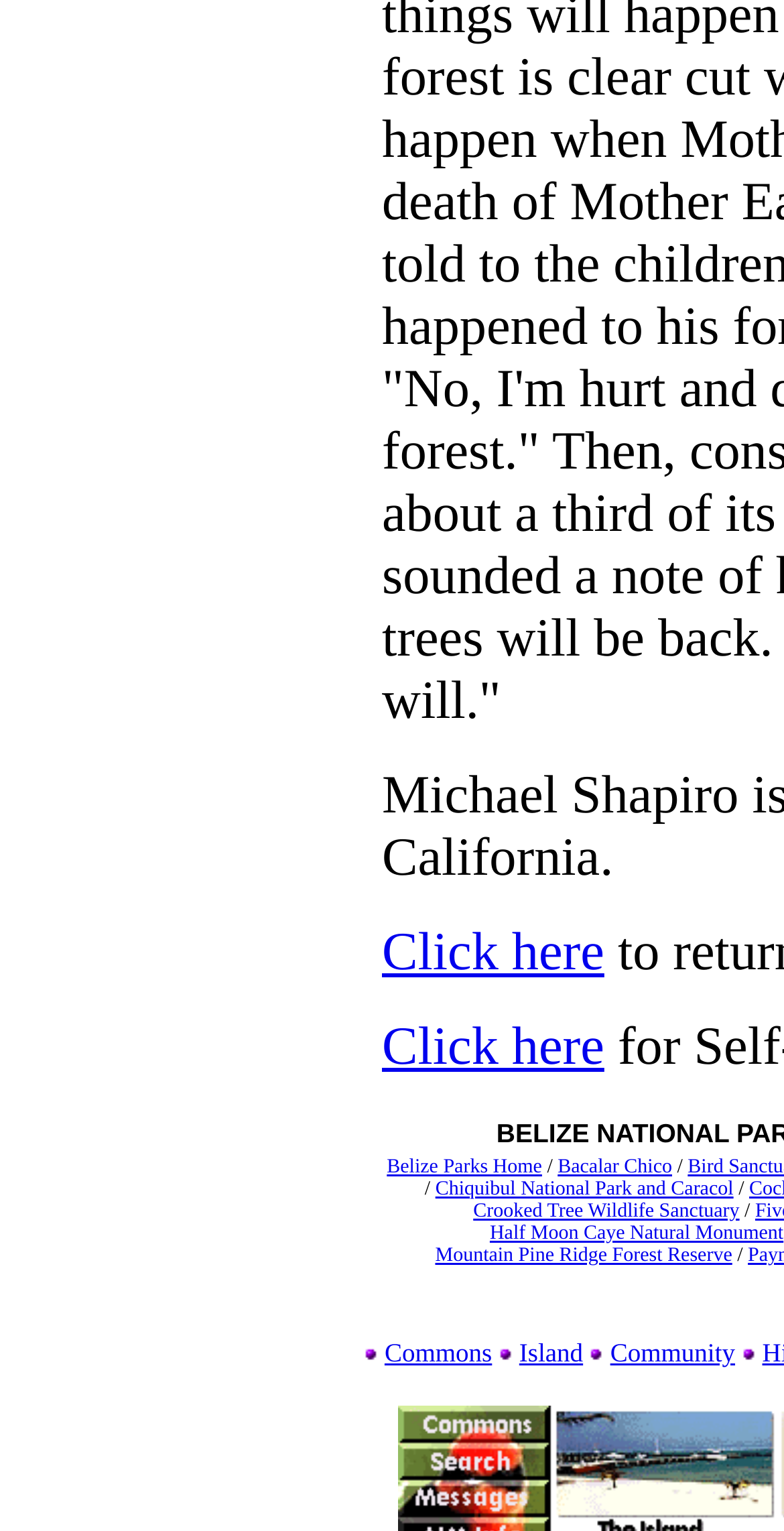Provide a brief response to the question using a single word or phrase: 
How many images are present on the webpage?

5